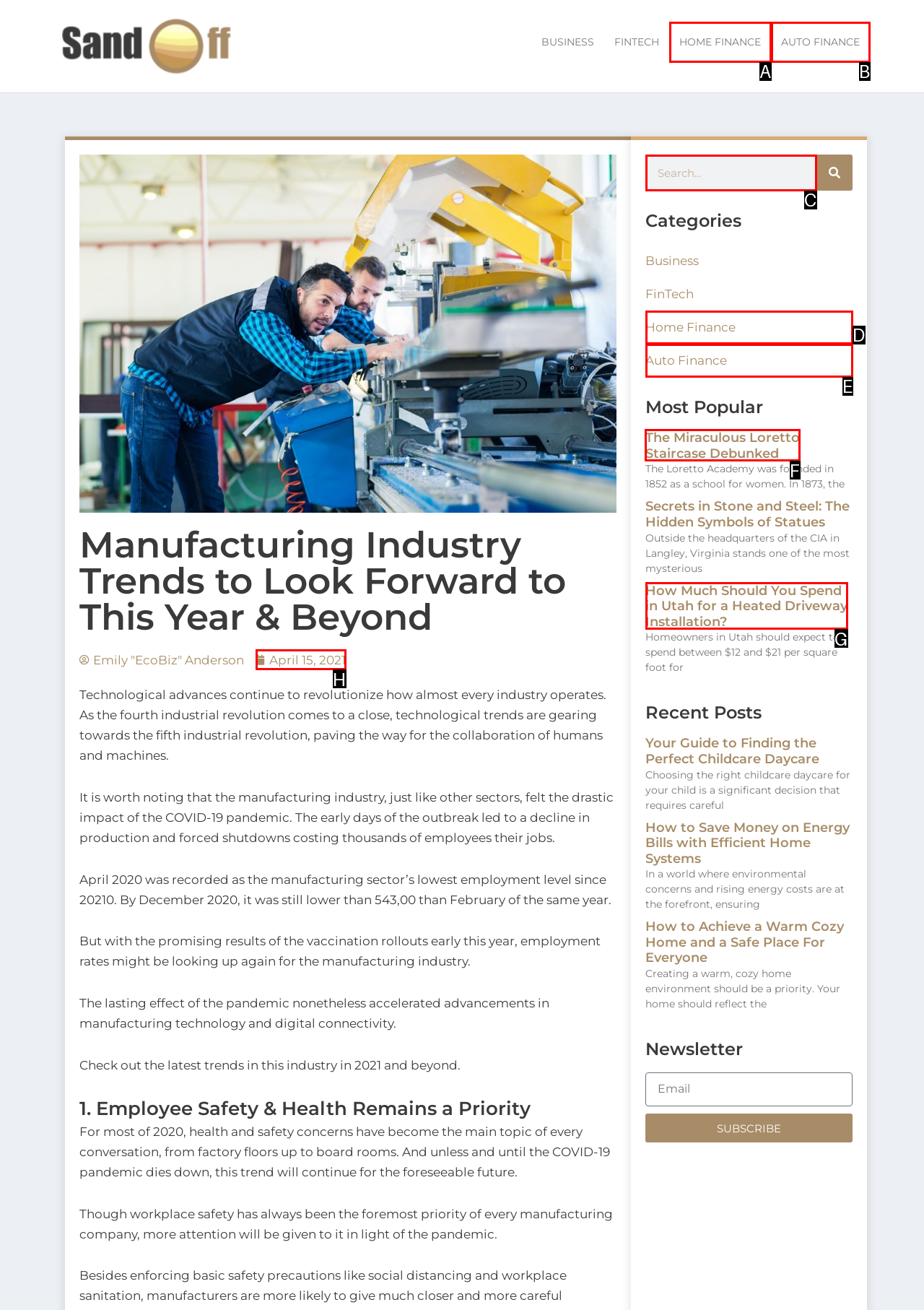Which lettered option should be clicked to perform the following task: Read the article 'The Miraculous Loretto Staircase Debunked'
Respond with the letter of the appropriate option.

F